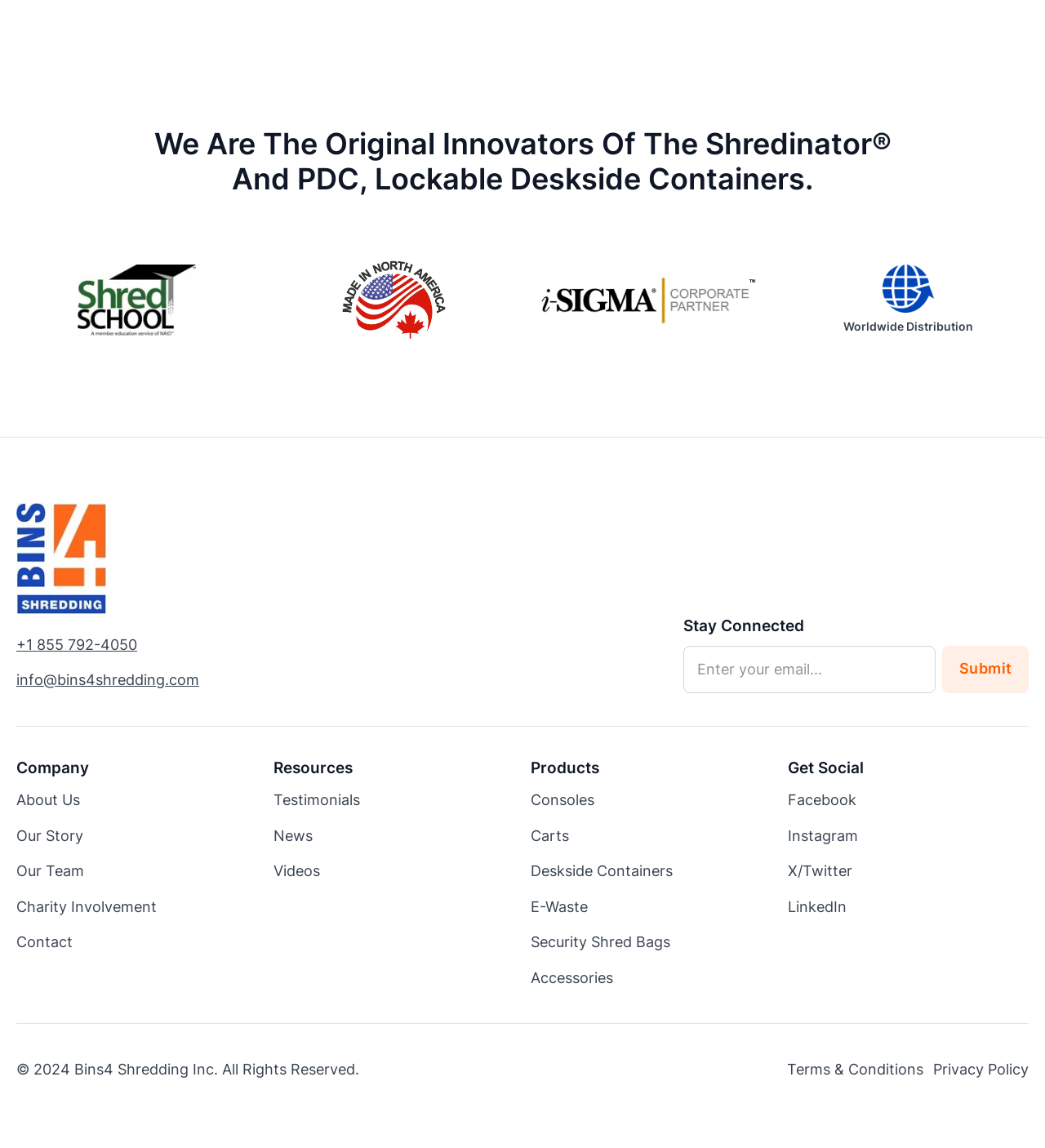Please examine the image and provide a detailed answer to the question: What is the email address?

The email address can be found in the link 'info@bins4shredding.com' which is located at the top left of the webpage, below the phone number.